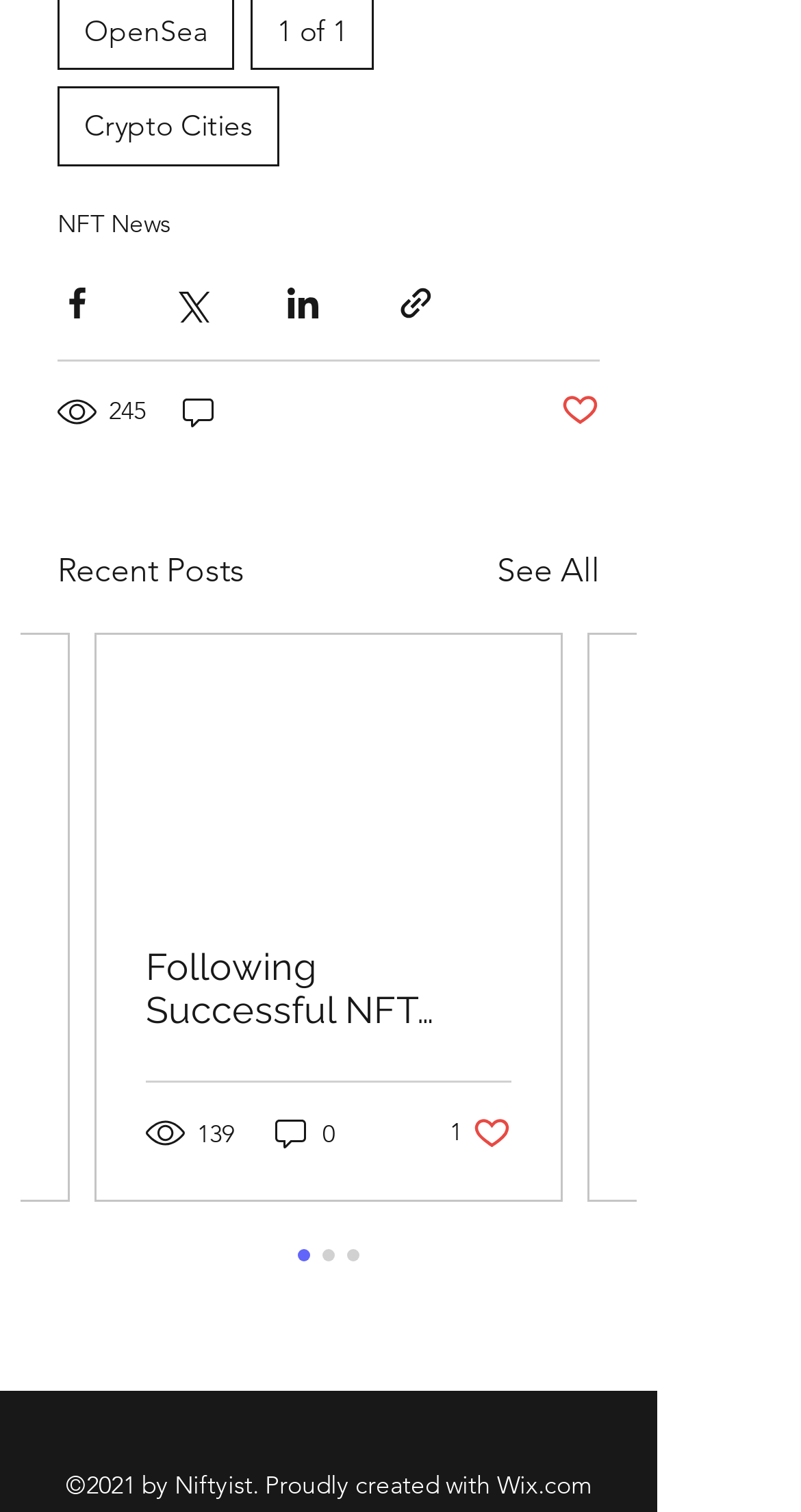Analyze the image and deliver a detailed answer to the question: What is the title of the first article?

The title of the first article can be found in the article section, where it says 'Following Successful NFT Launch in 2021, British Museum Set to Expand NFT Offerings' in a link format.